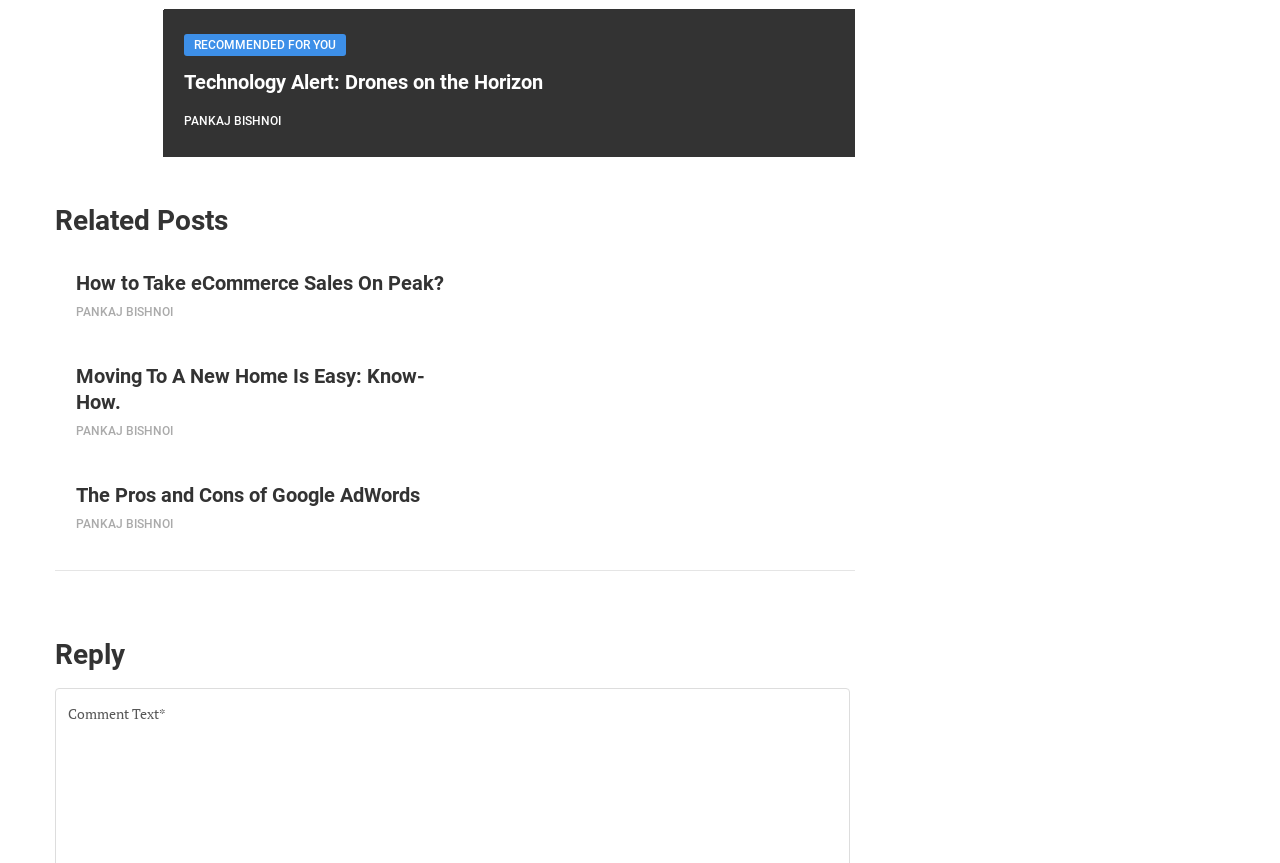What is the title of the last related post?
Offer a detailed and full explanation in response to the question.

The title of the last related post can be found at the bottom of the webpage, which is 'The Pros and Cons of Google AdWords'.